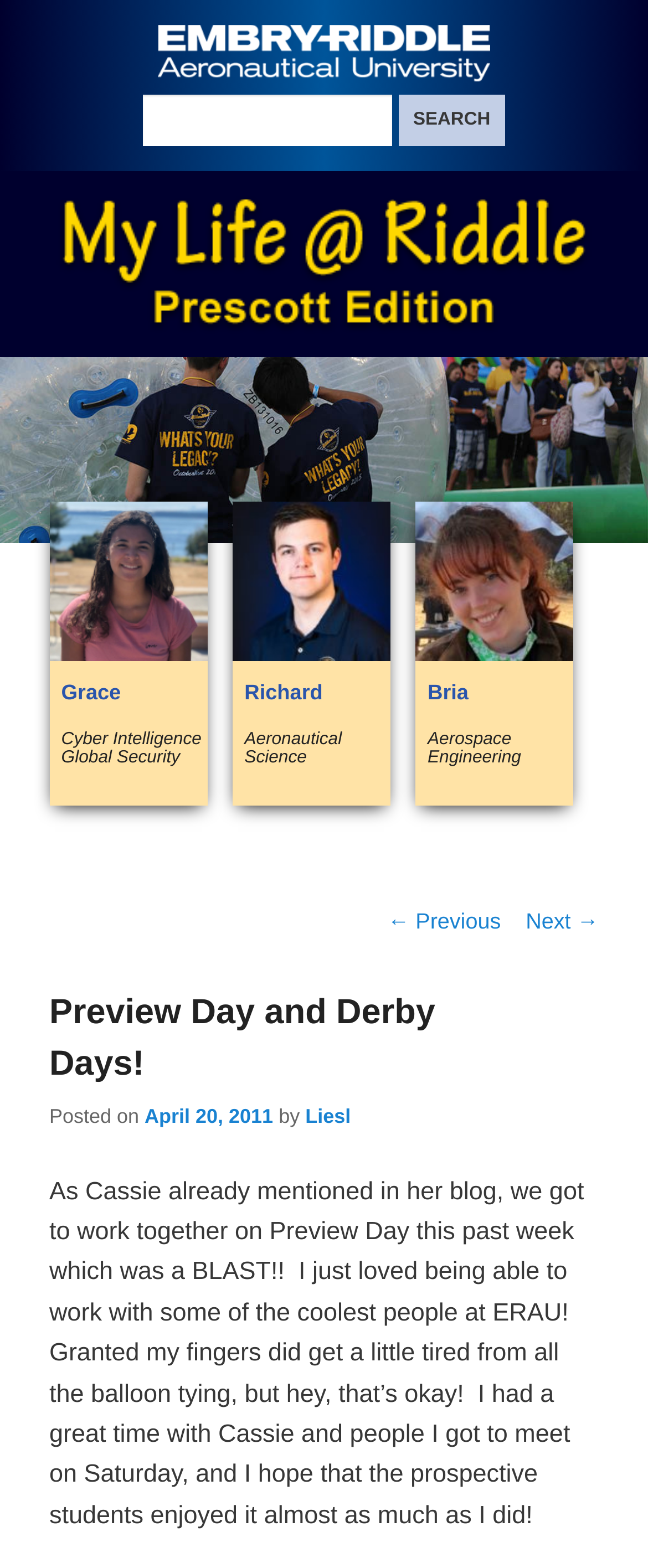Find the bounding box coordinates for the HTML element described in this sentence: "April 20, 2011". Provide the coordinates as four float numbers between 0 and 1, in the format [left, top, right, bottom].

[0.223, 0.705, 0.422, 0.72]